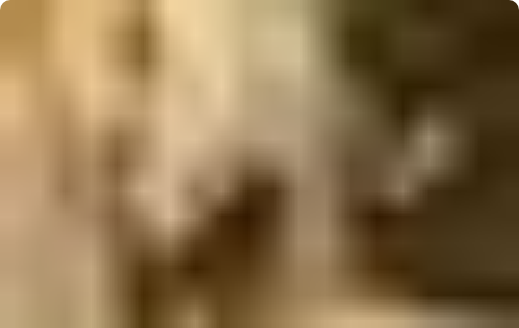What is the purpose of the article?
Using the image as a reference, answer the question with a short word or phrase.

Pest management